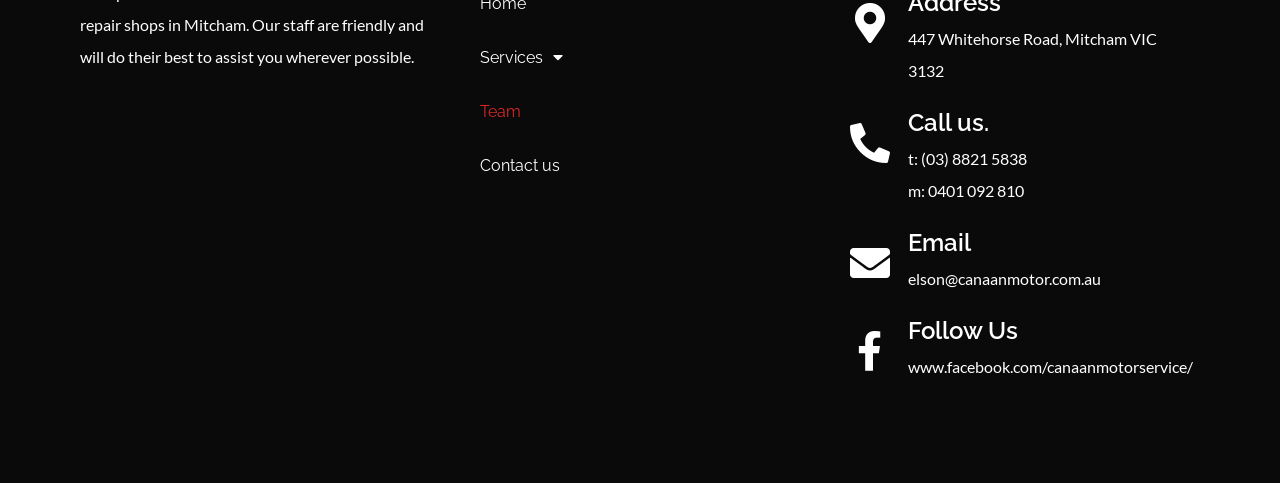What social media platform can you follow Canaan Motor Service on?
With the help of the image, please provide a detailed response to the question.

I found the social media platform by looking at the link element with the text 'www.facebook.com/canaanmotorservice/' which is located at the bottom-right section of the webpage under the 'Follow Us' heading.